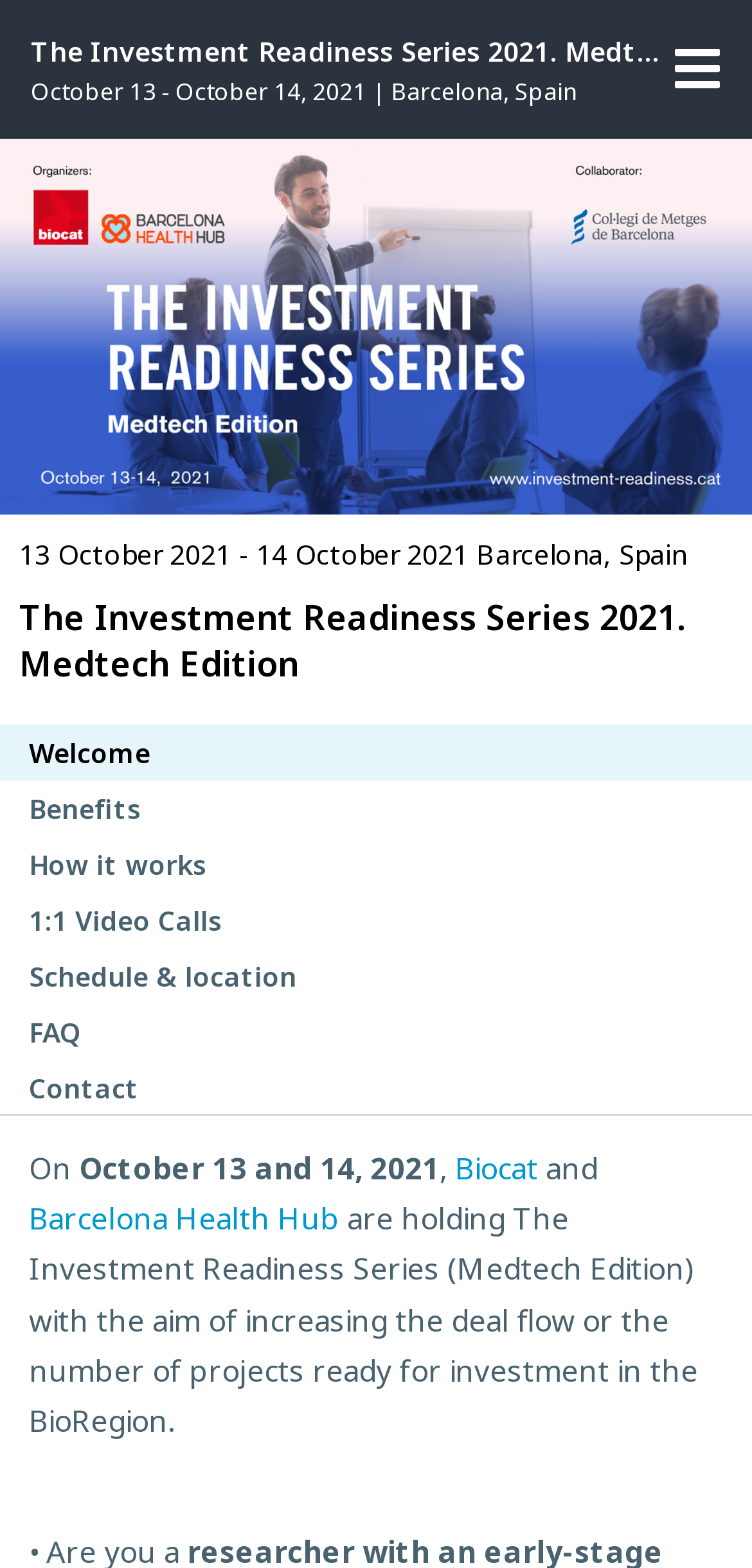Please reply to the following question using a single word or phrase: 
Where is the event located?

Barcelona, Spain